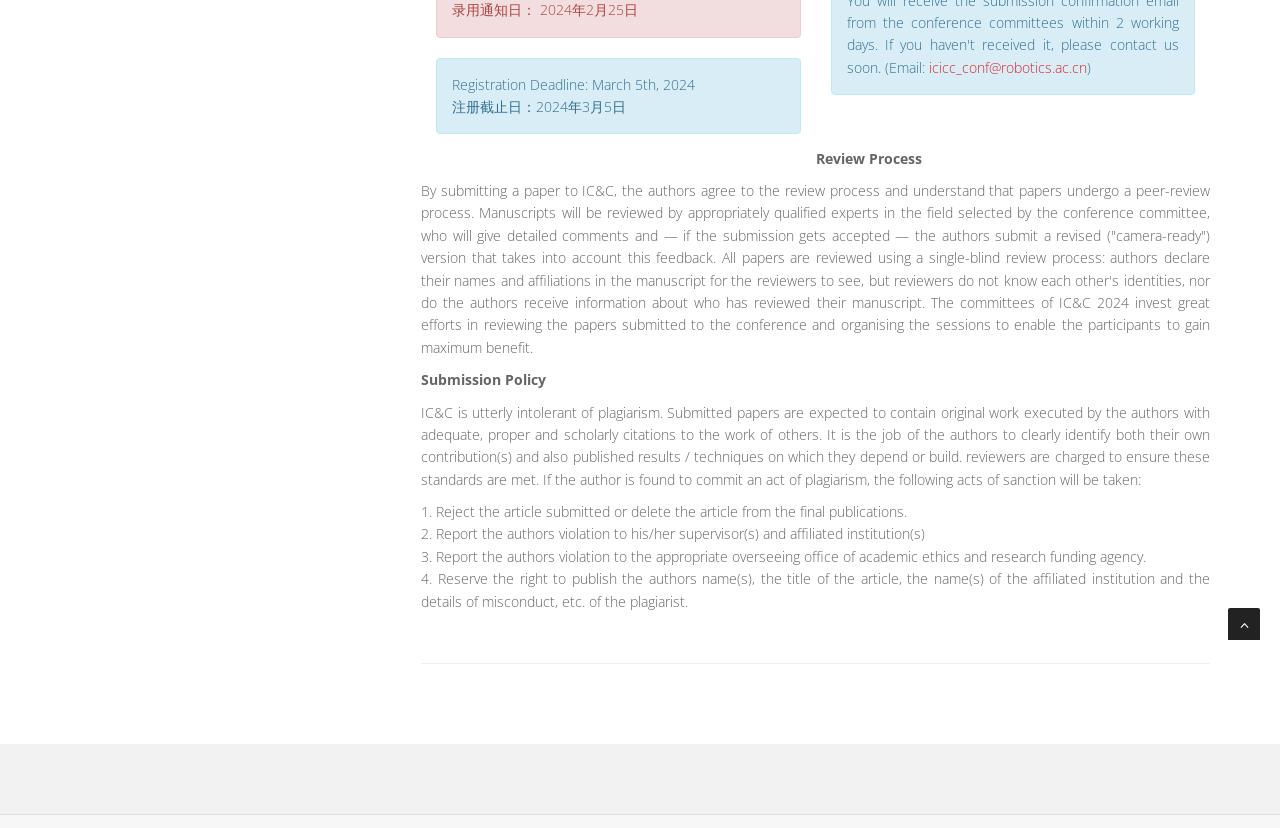Provide the bounding box coordinates of the UI element that matches the description: "parent_node: HOME | 主页".

[0.959, 0.734, 0.984, 0.773]